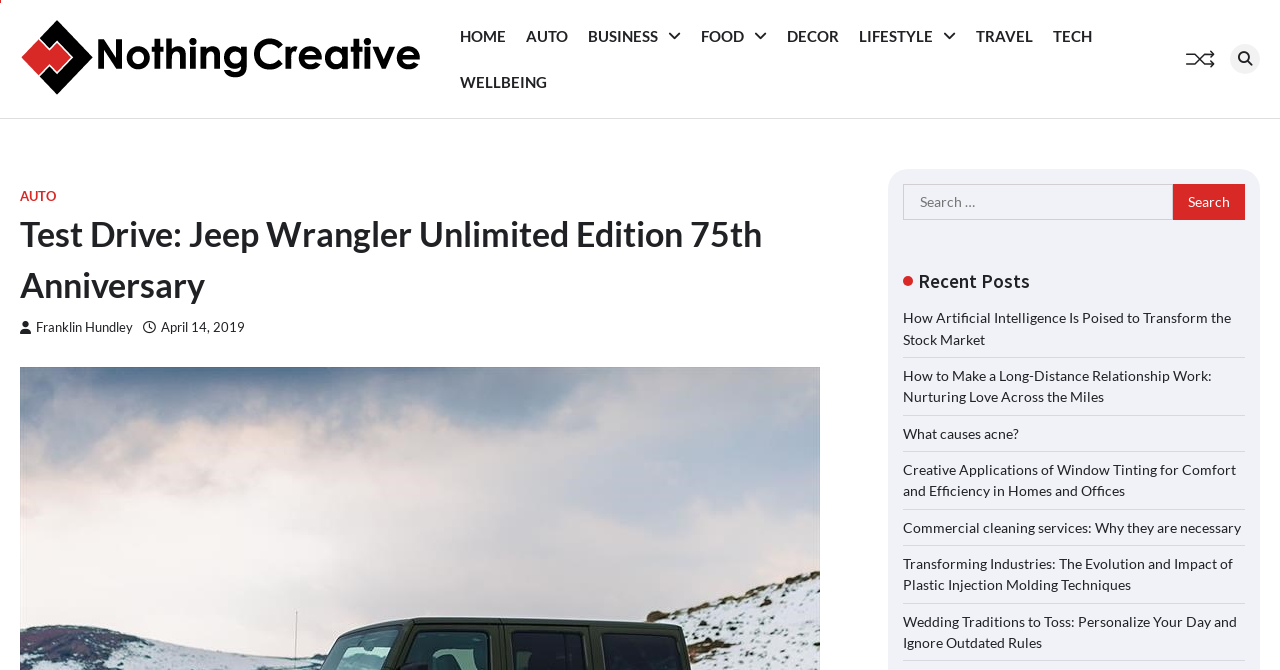Please determine the bounding box coordinates of the clickable area required to carry out the following instruction: "Read about Test Drive: Jeep Wrangler Unlimited Edition 75th Anniversary". The coordinates must be four float numbers between 0 and 1, represented as [left, top, right, bottom].

[0.016, 0.312, 0.67, 0.463]